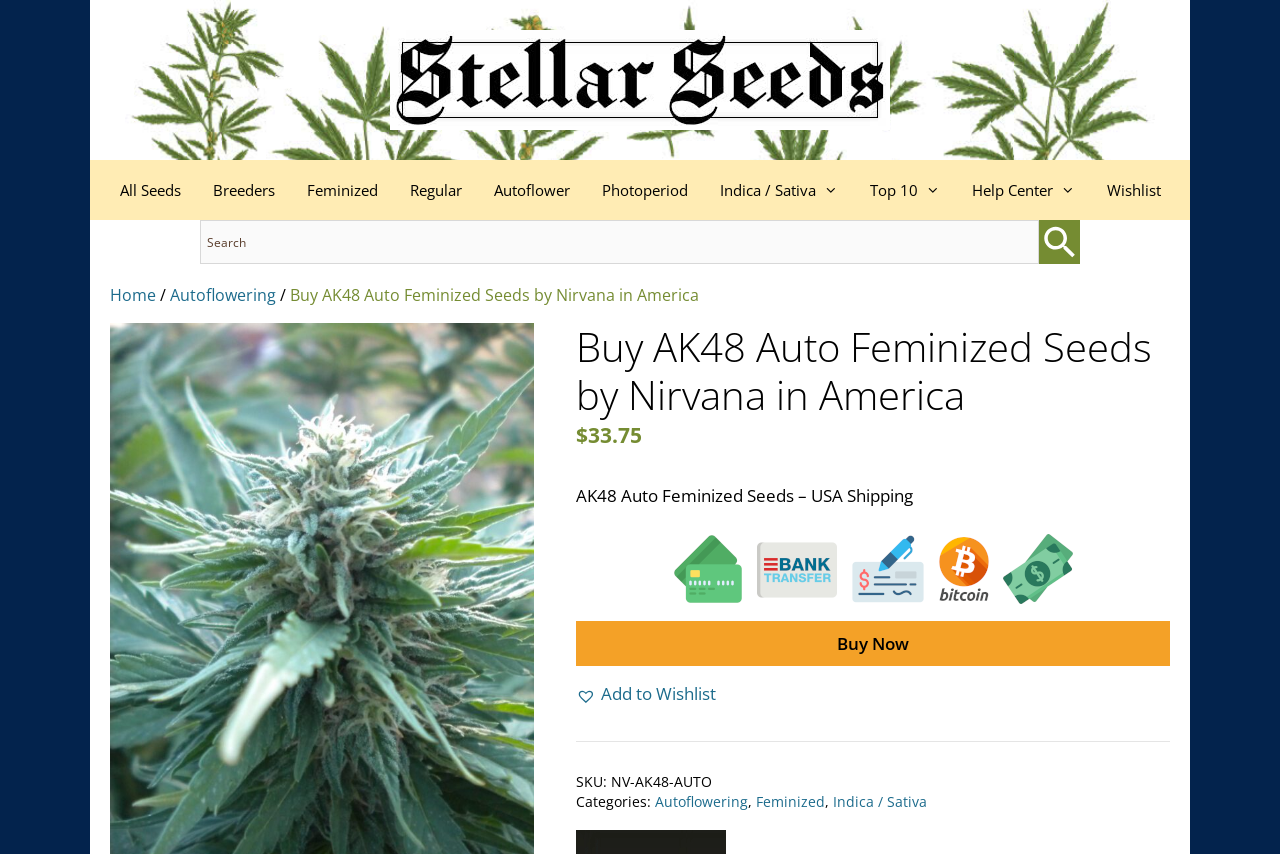Please provide the bounding box coordinate of the region that matches the element description: Trail Runs. Coordinates should be in the format (top-left x, top-left y, bottom-right x, bottom-right y) and all values should be between 0 and 1.

None